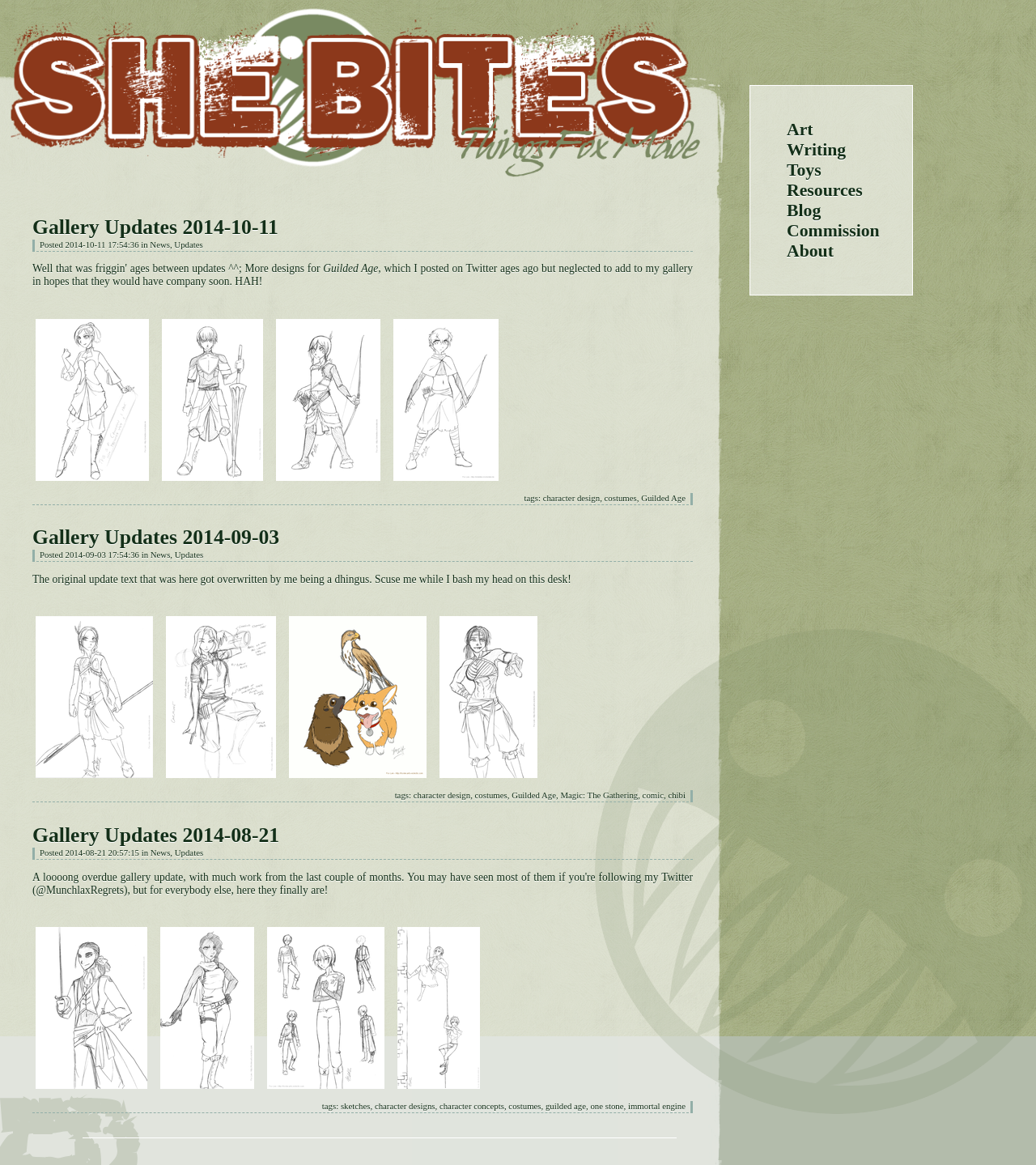Find the bounding box coordinates for the area you need to click to carry out the instruction: "View Gallery Updates 2014-10-11". The coordinates should be four float numbers between 0 and 1, indicated as [left, top, right, bottom].

[0.031, 0.185, 0.669, 0.205]